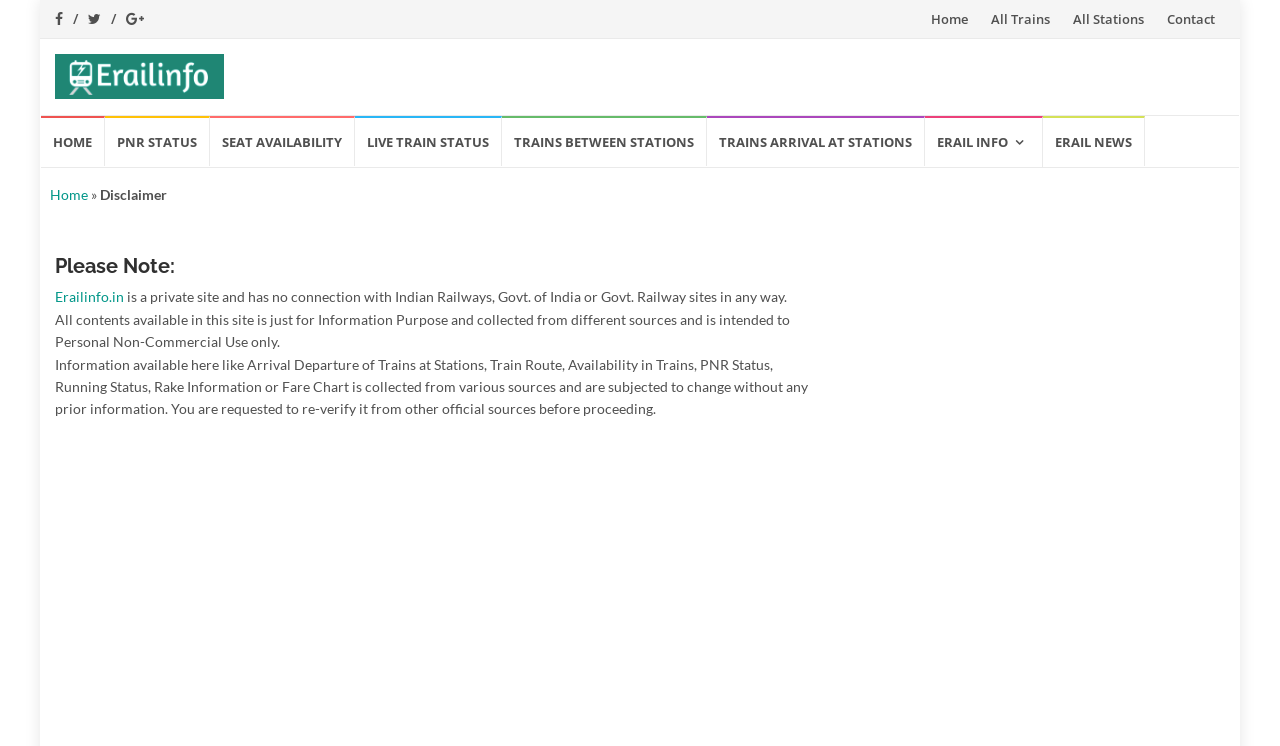Please indicate the bounding box coordinates for the clickable area to complete the following task: "Go to All Trains". The coordinates should be specified as four float numbers between 0 and 1, i.e., [left, top, right, bottom].

[0.774, 0.013, 0.82, 0.038]